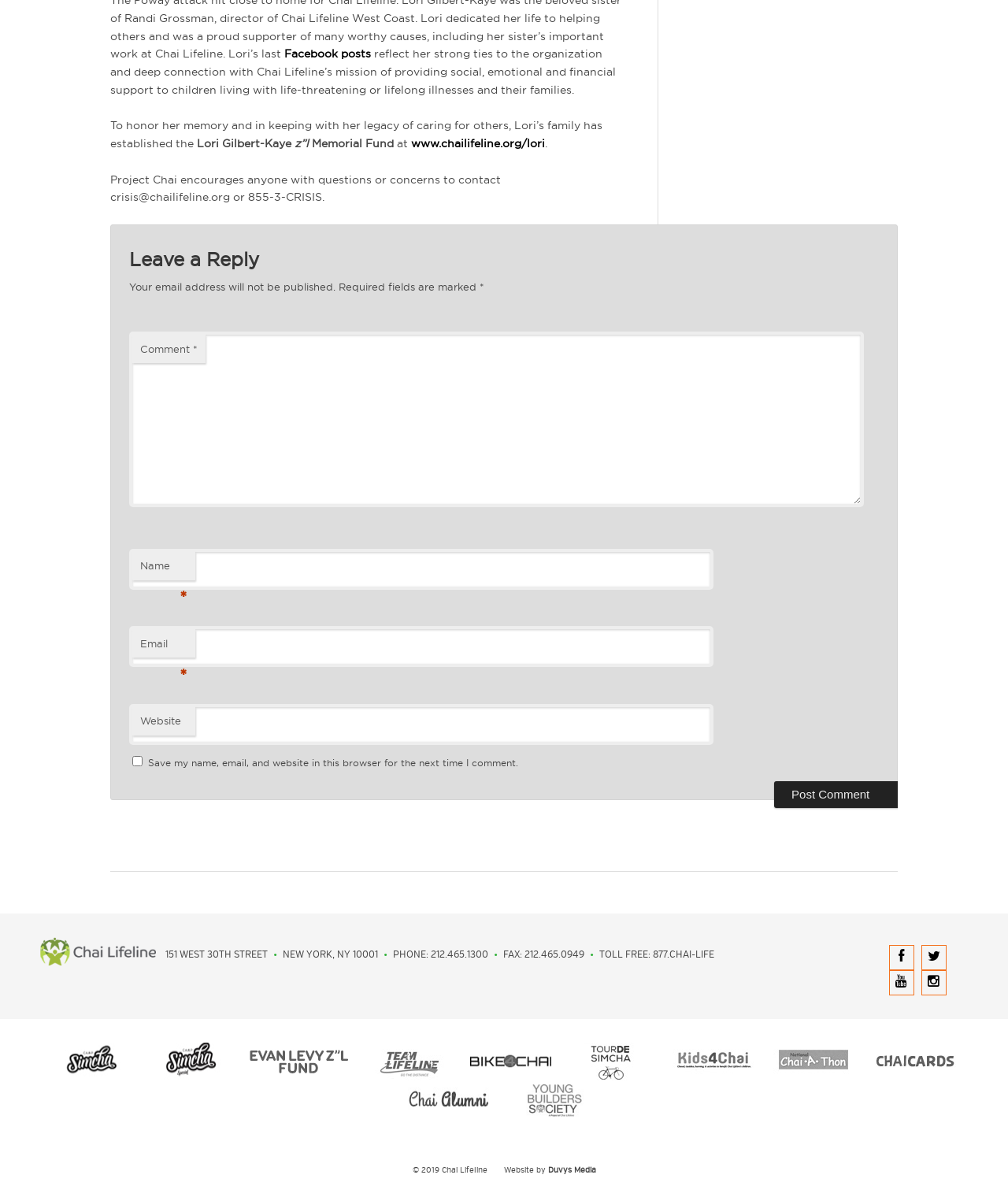Find and indicate the bounding box coordinates of the region you should select to follow the given instruction: "Click the 'Facebook posts' link".

[0.282, 0.04, 0.368, 0.05]